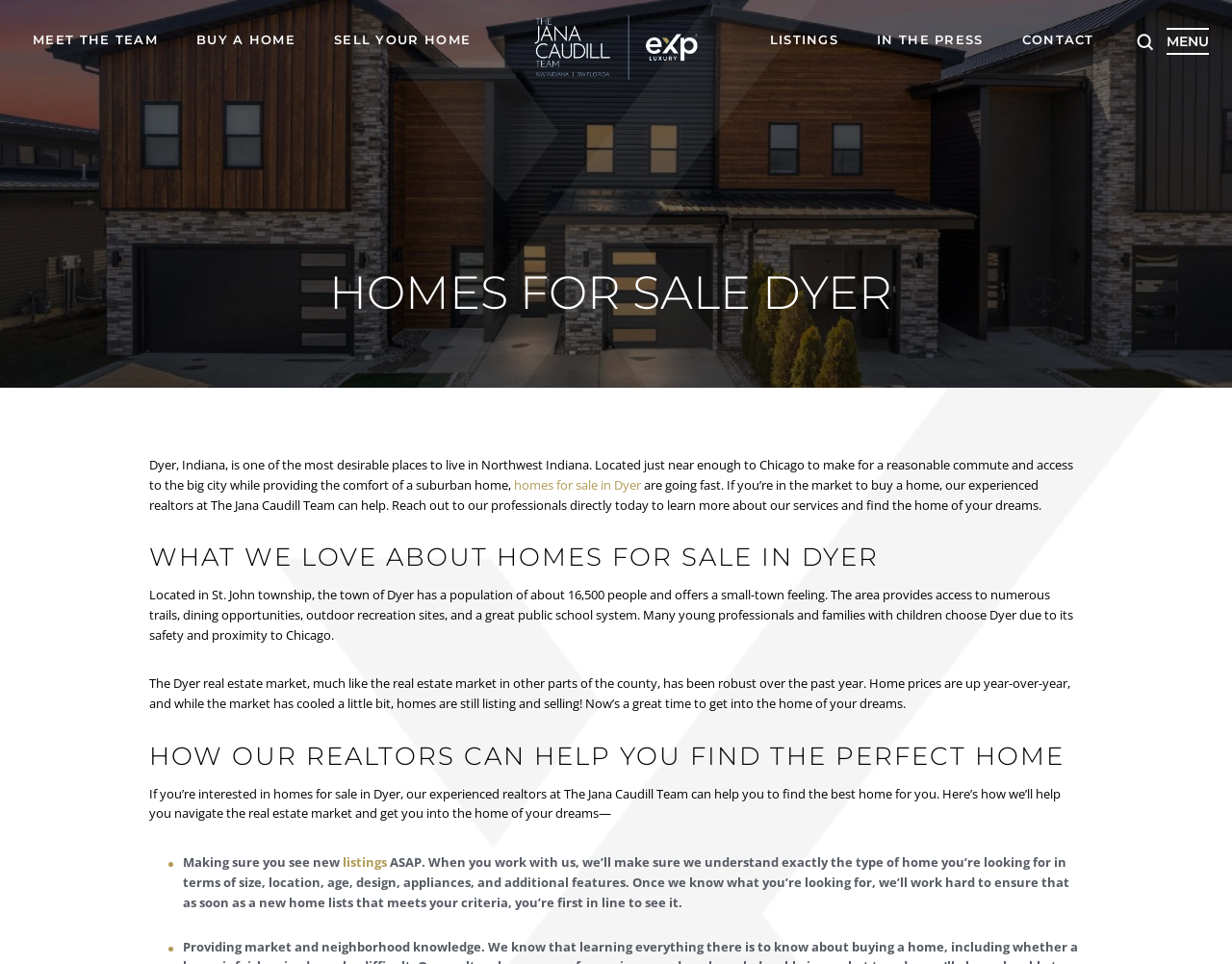Given the description of the UI element: "Listings", predict the bounding box coordinates in the form of [left, top, right, bottom], with each value being a float between 0 and 1.

[0.625, 0.035, 0.68, 0.053]